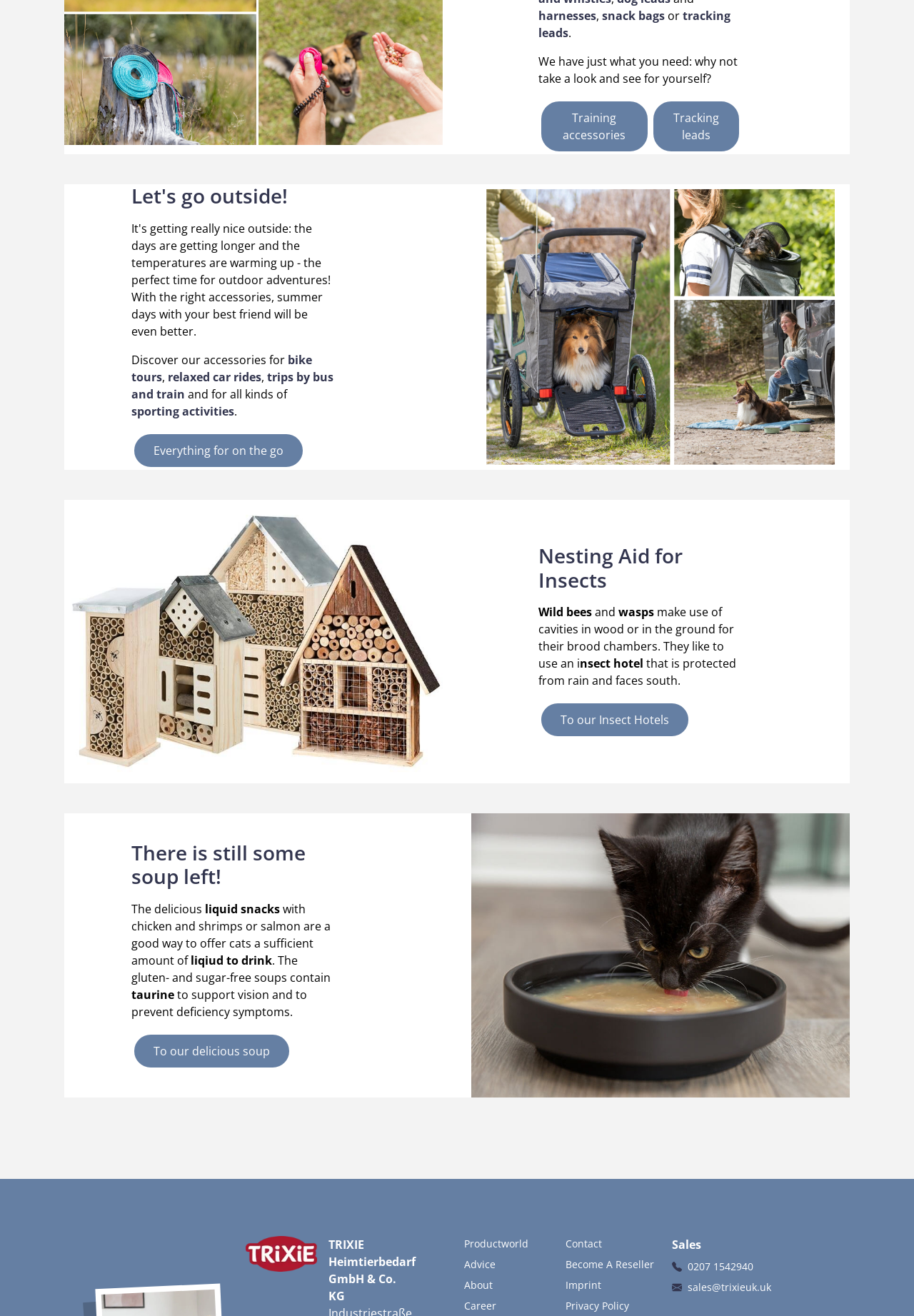Determine the bounding box coordinates in the format (top-left x, top-left y, bottom-right x, bottom-right y). Ensure all values are floating point numbers between 0 and 1. Identify the bounding box of the UI element described by: Documentation

None